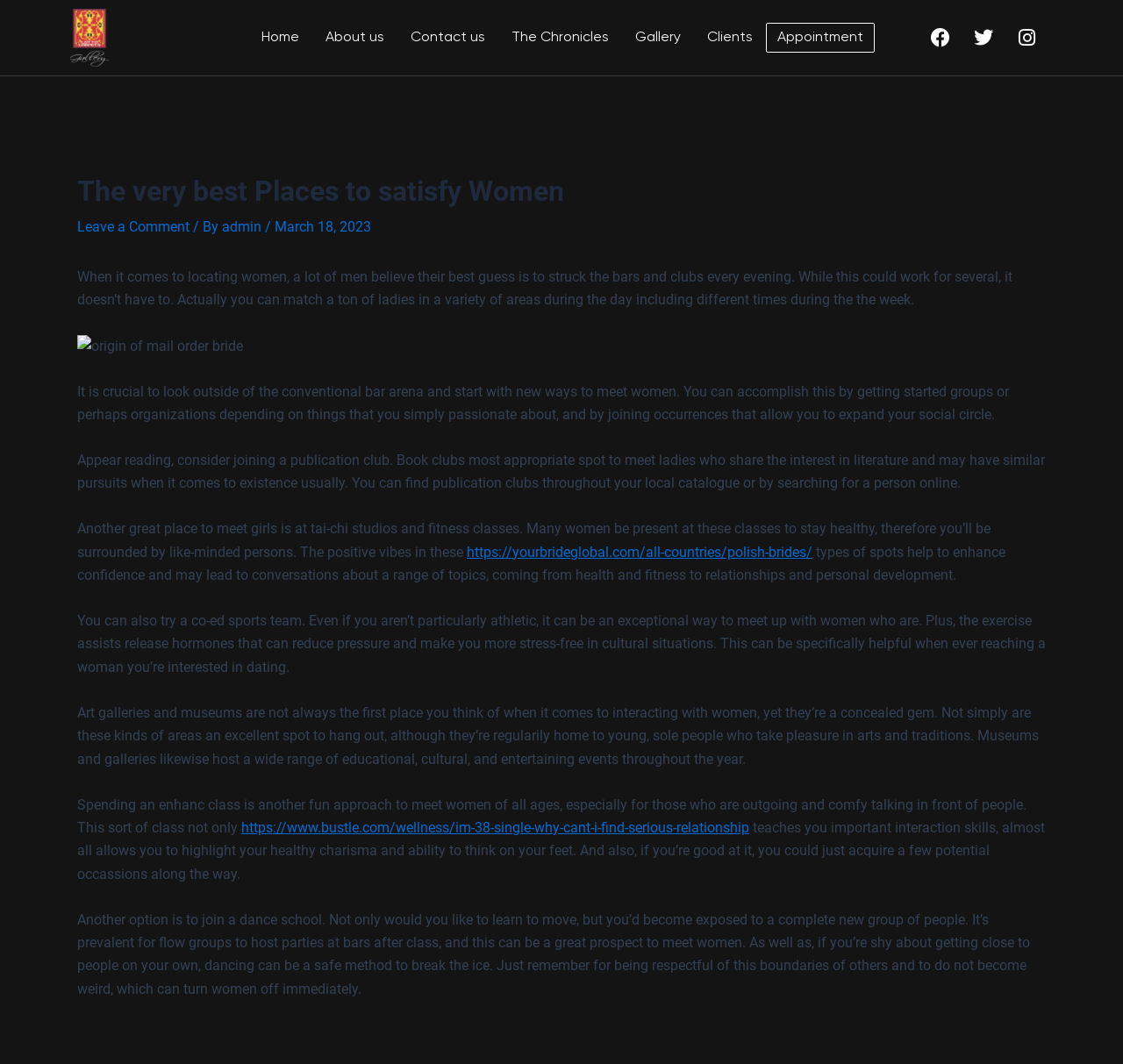Please provide a brief answer to the question using only one word or phrase: 
Where is the Facebook icon located?

Top right